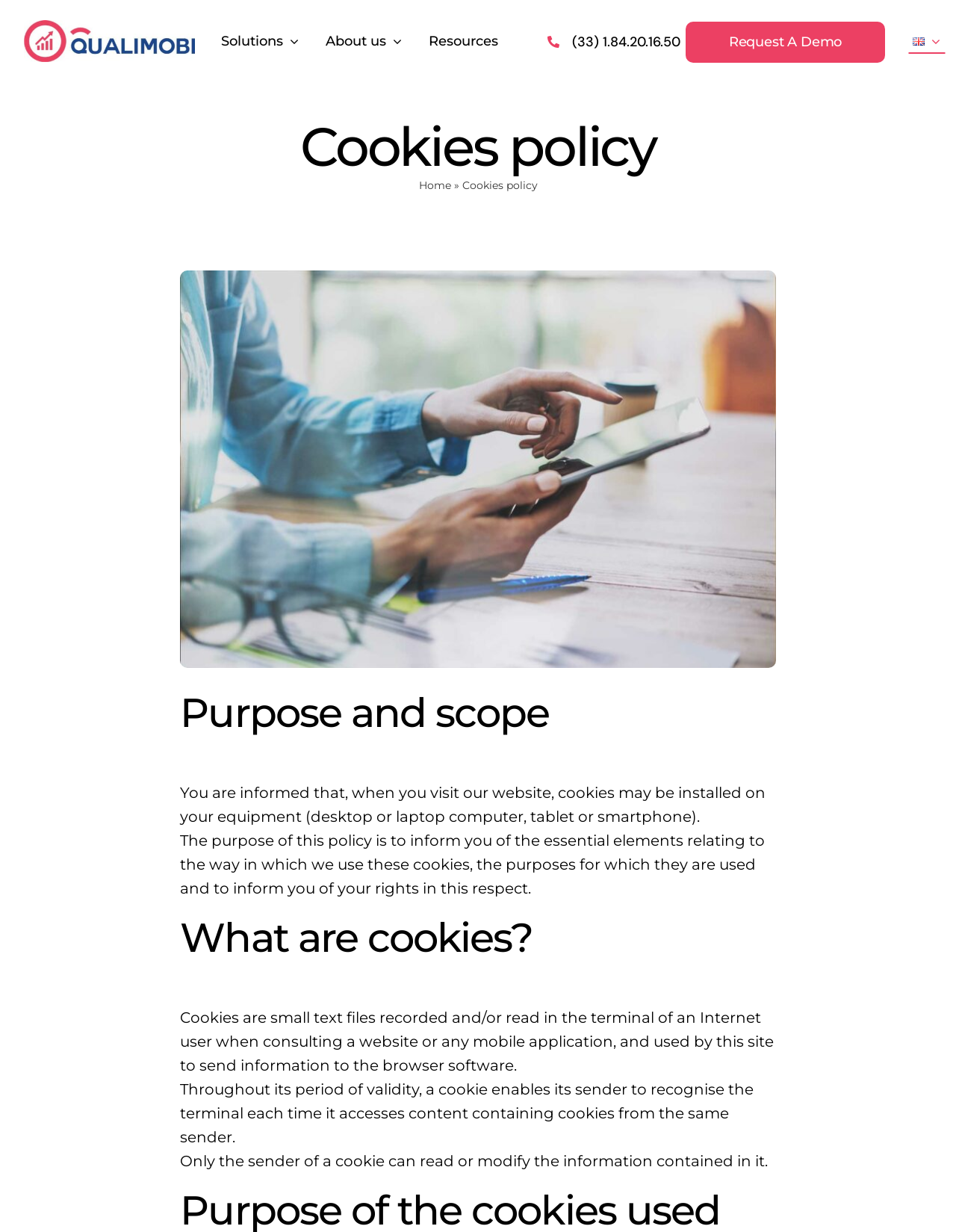Summarize the webpage with a detailed and informative caption.

The webpage is about the cookies policy of Qualimobi, a software and application company. At the top left corner, there is a logo of Qualimobi, accompanied by a navigation menu with links to "Solutions", "About us", and "Resources". On the top right corner, there is a phone number "(33) 1.84.20.16.50" and a "Request A Demo" button. 

Below the navigation menu, there is a page title bar with a heading "Cookies policy" and a link to "Home". The main content of the webpage is divided into sections, starting with "Purpose and scope", which explains that cookies may be installed on the user's equipment when visiting the website. 

There is a large image on the left side of the page, possibly related to data protection. The text continues to explain the purpose of the cookies policy, the user's rights, and what cookies are. The sections are separated by headings, including "What are cookies?", which provides a detailed explanation of cookies, their functions, and how they work.